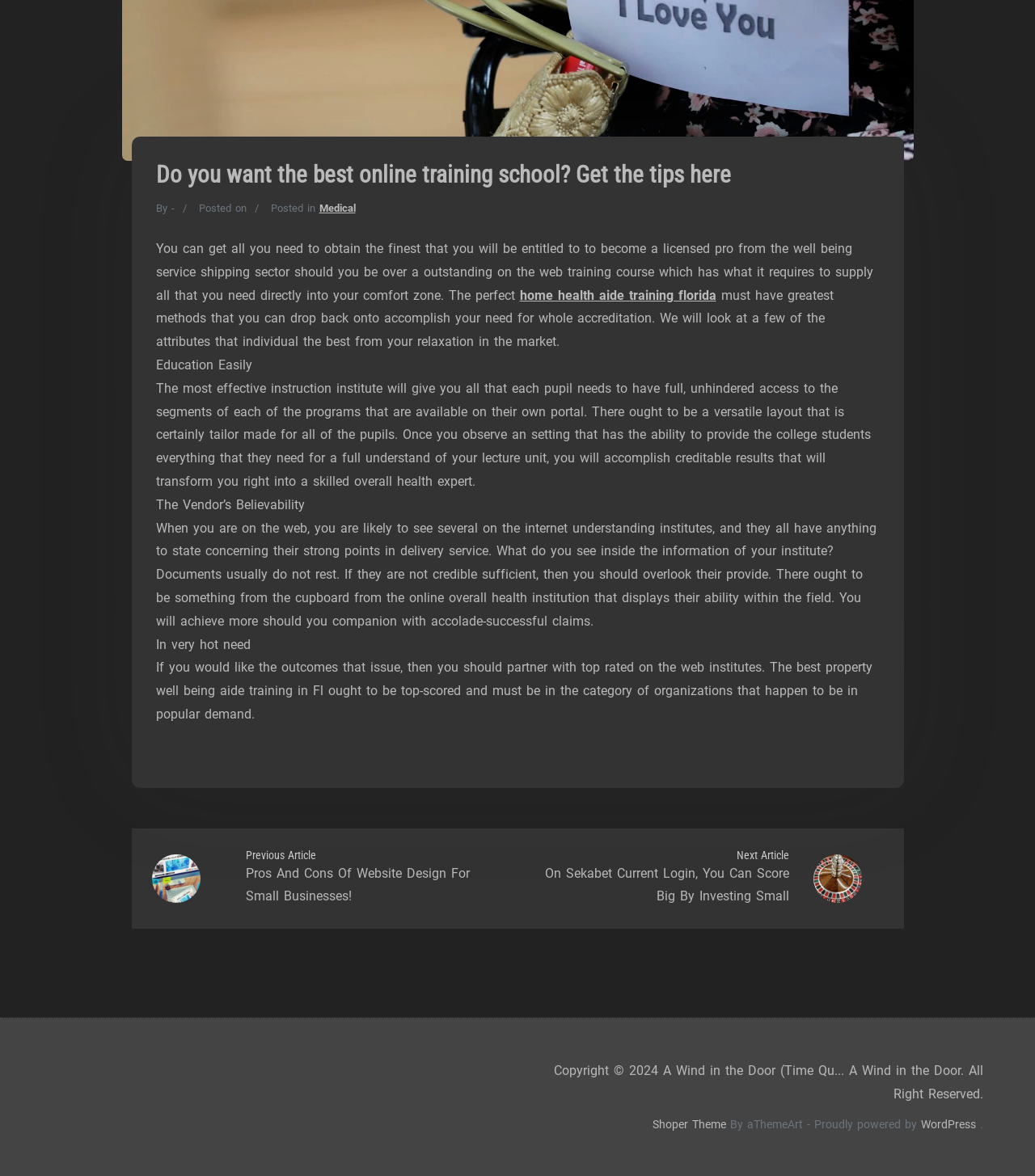What is the recommended approach to achieving credible results?
Refer to the screenshot and respond with a concise word or phrase.

Partner with top-rated institutes